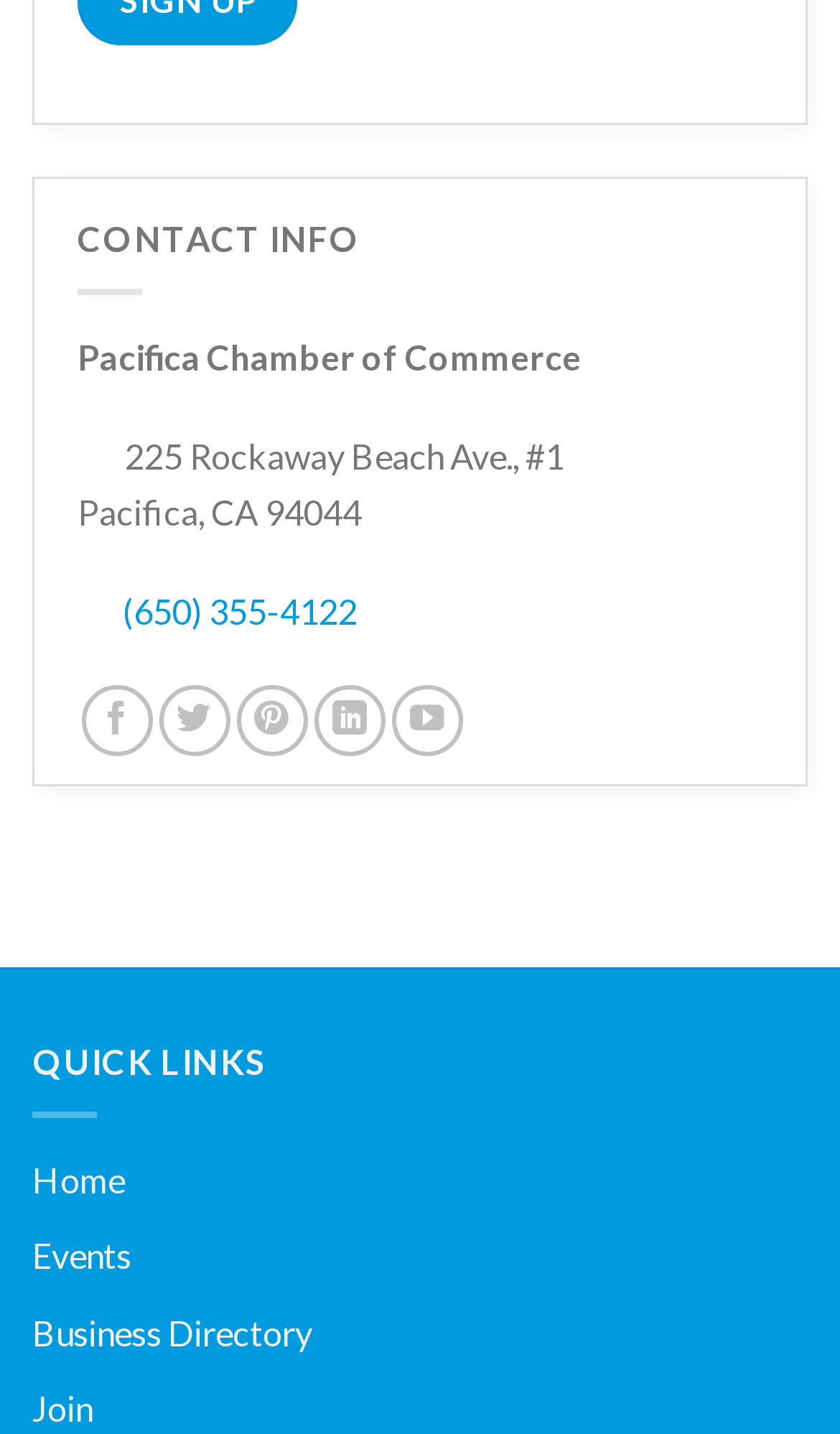Please specify the coordinates of the bounding box for the element that should be clicked to carry out this instruction: "Follow on Facebook". The coordinates must be four float numbers between 0 and 1, formatted as [left, top, right, bottom].

[0.096, 0.477, 0.181, 0.527]